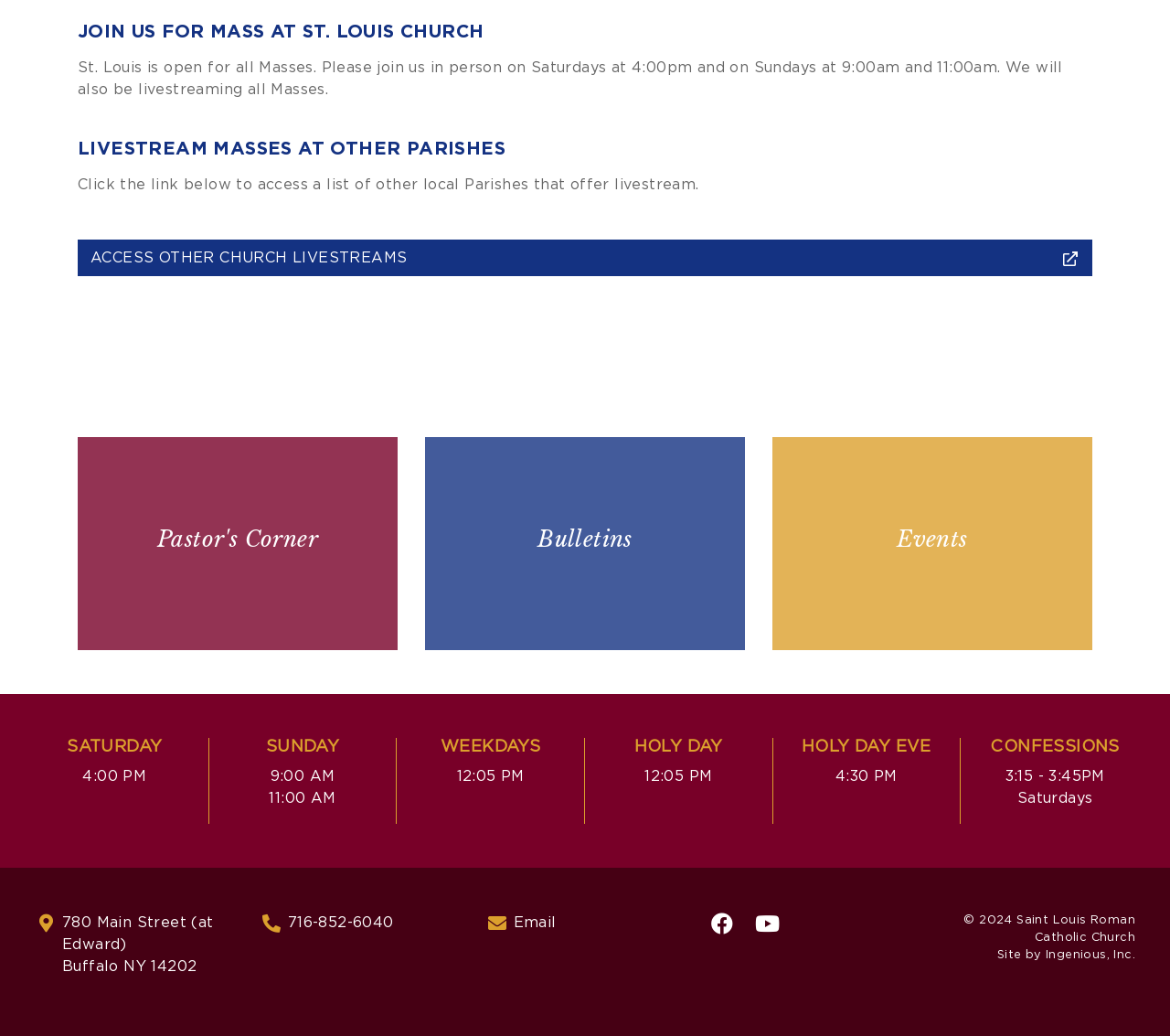Please specify the bounding box coordinates of the element that should be clicked to execute the given instruction: 'Click HOME'. Ensure the coordinates are four float numbers between 0 and 1, expressed as [left, top, right, bottom].

None